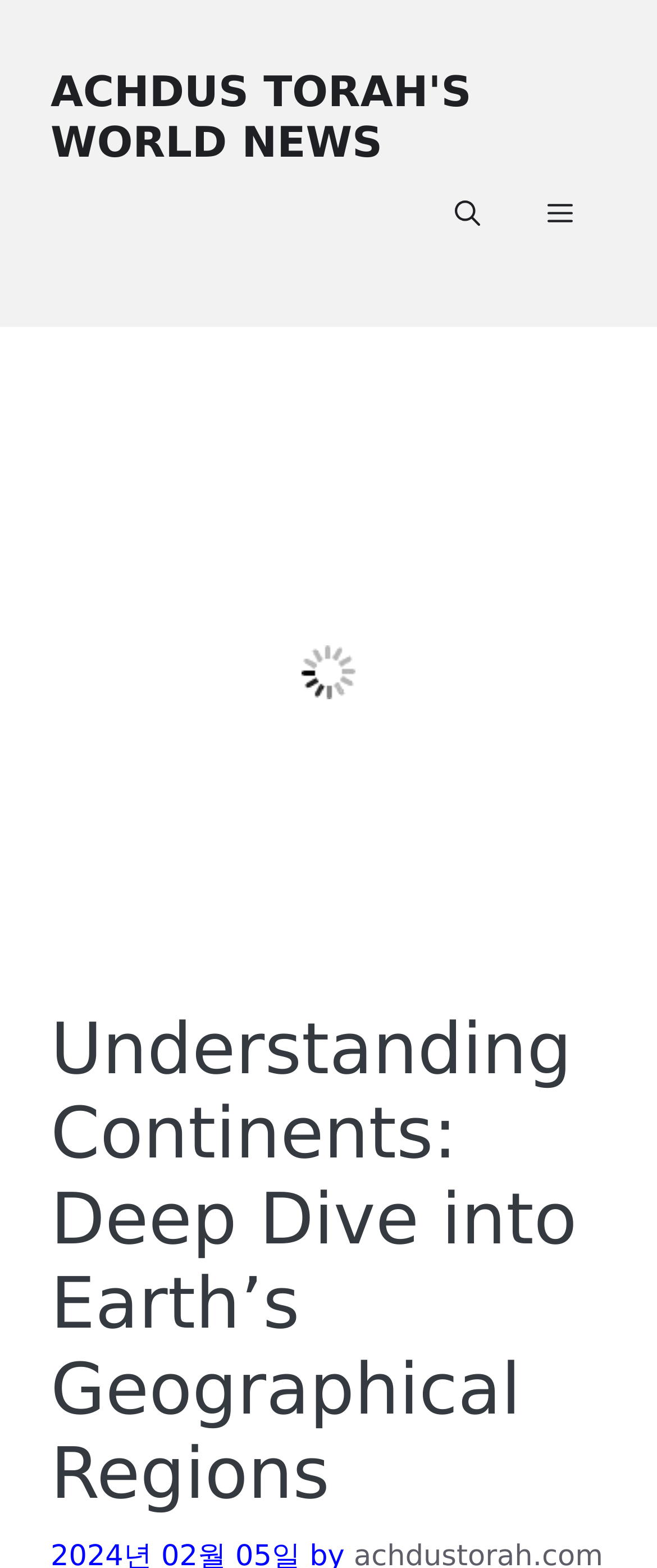Identify and provide the text content of the webpage's primary headline.

Understanding Continents: Deep Dive into Earth’s Geographical Regions